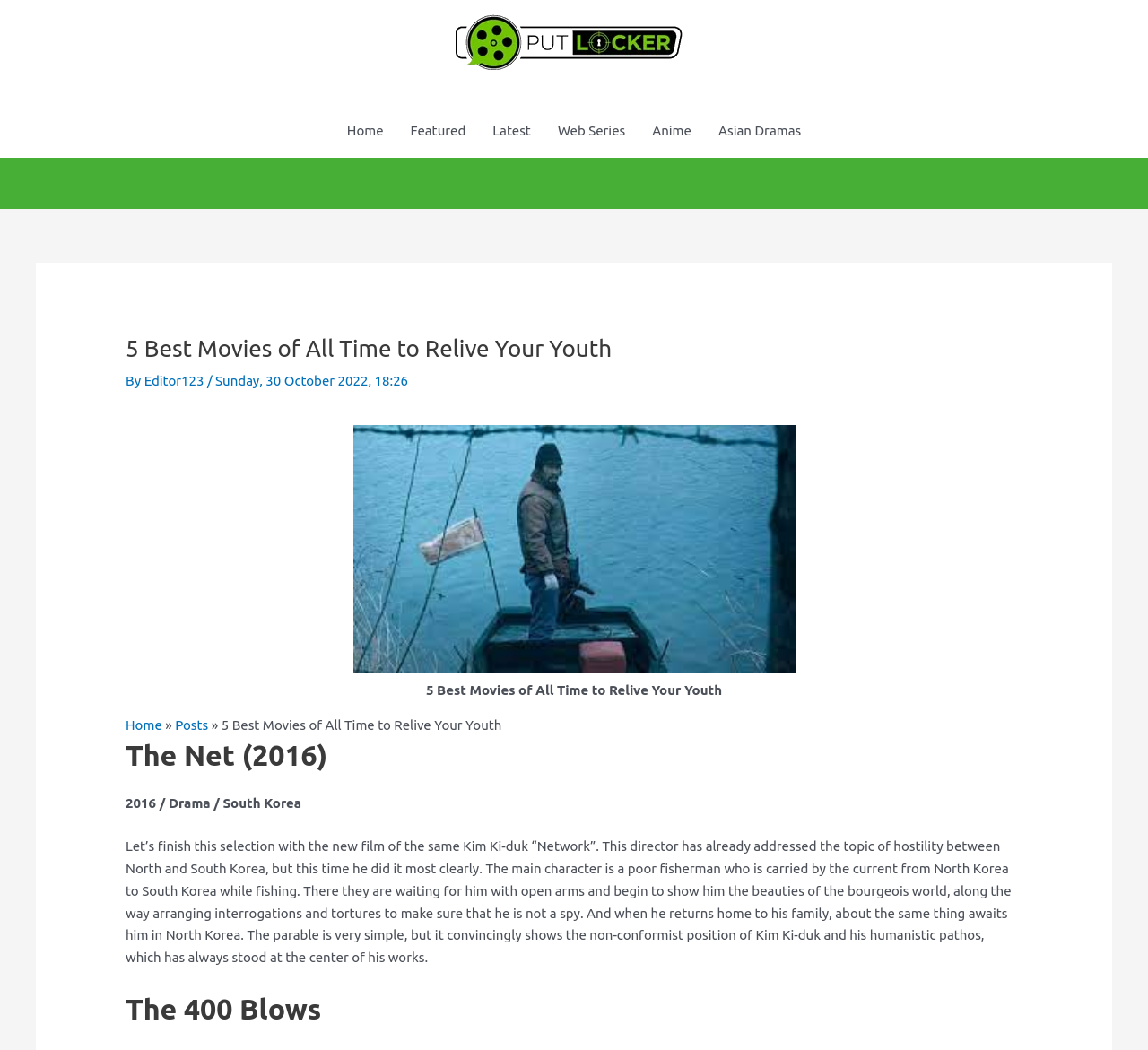Pinpoint the bounding box coordinates of the clickable element to carry out the following instruction: "Click on the Putlocker link."

[0.394, 0.035, 0.594, 0.049]